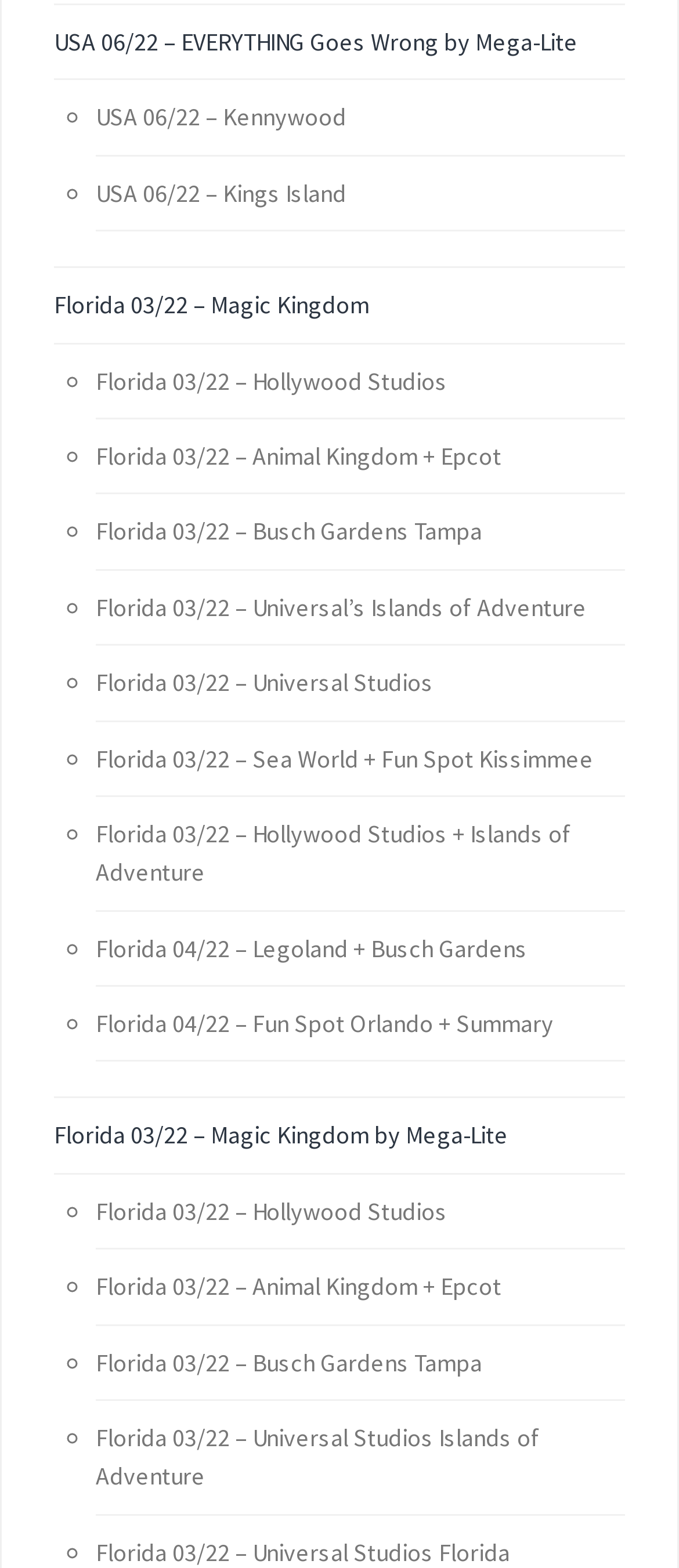Identify the bounding box coordinates for the element you need to click to achieve the following task: "Go to Florida 03/22 – Universal’s Islands of Adventure". Provide the bounding box coordinates as four float numbers between 0 and 1, in the form [left, top, right, bottom].

[0.141, 0.377, 0.864, 0.397]